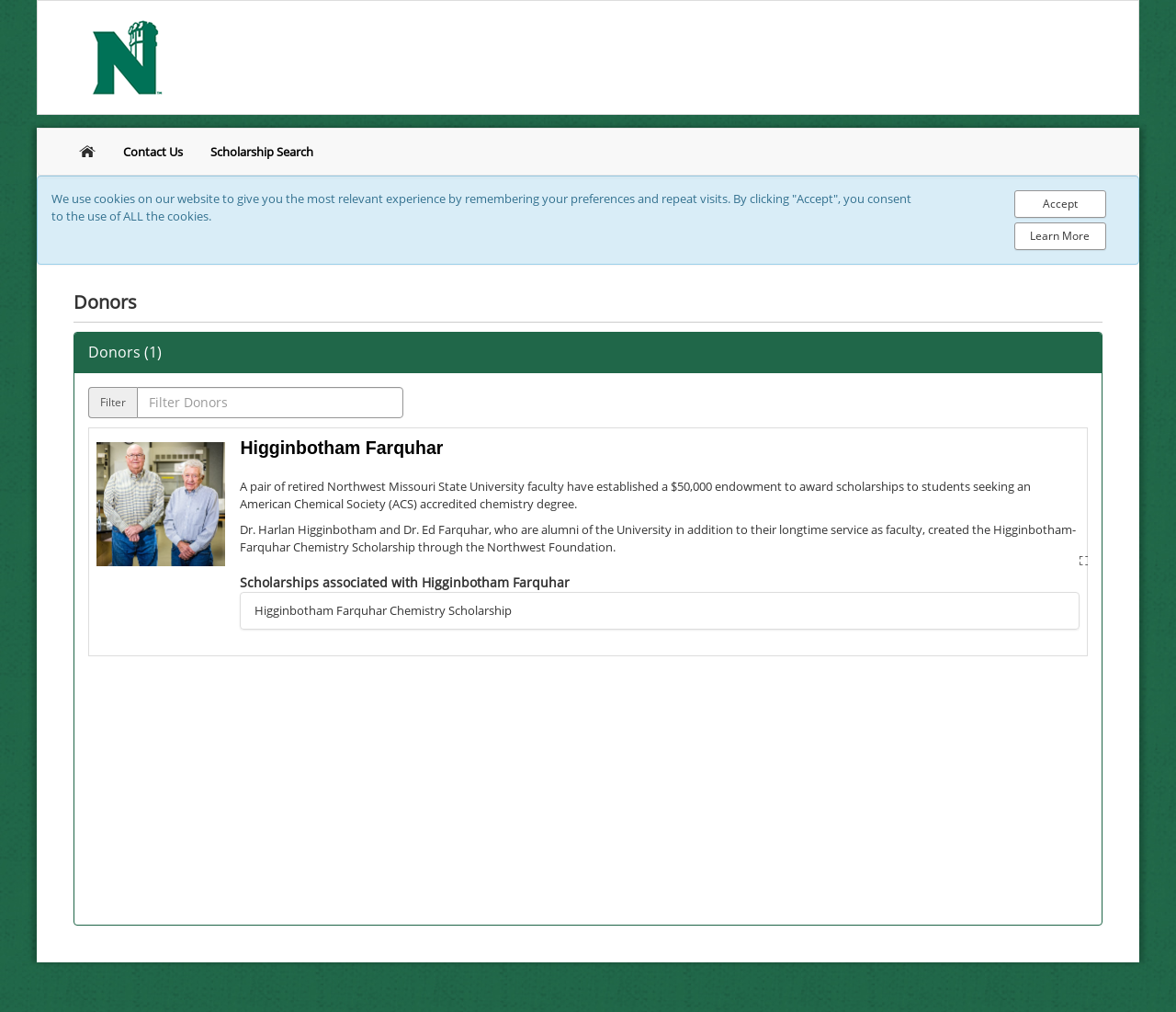Extract the bounding box coordinates of the UI element described: "parent_node: Filter aria-label="Filter" placeholder="Filter Donors"". Provide the coordinates in the format [left, top, right, bottom] with values ranging from 0 to 1.

[0.116, 0.382, 0.343, 0.413]